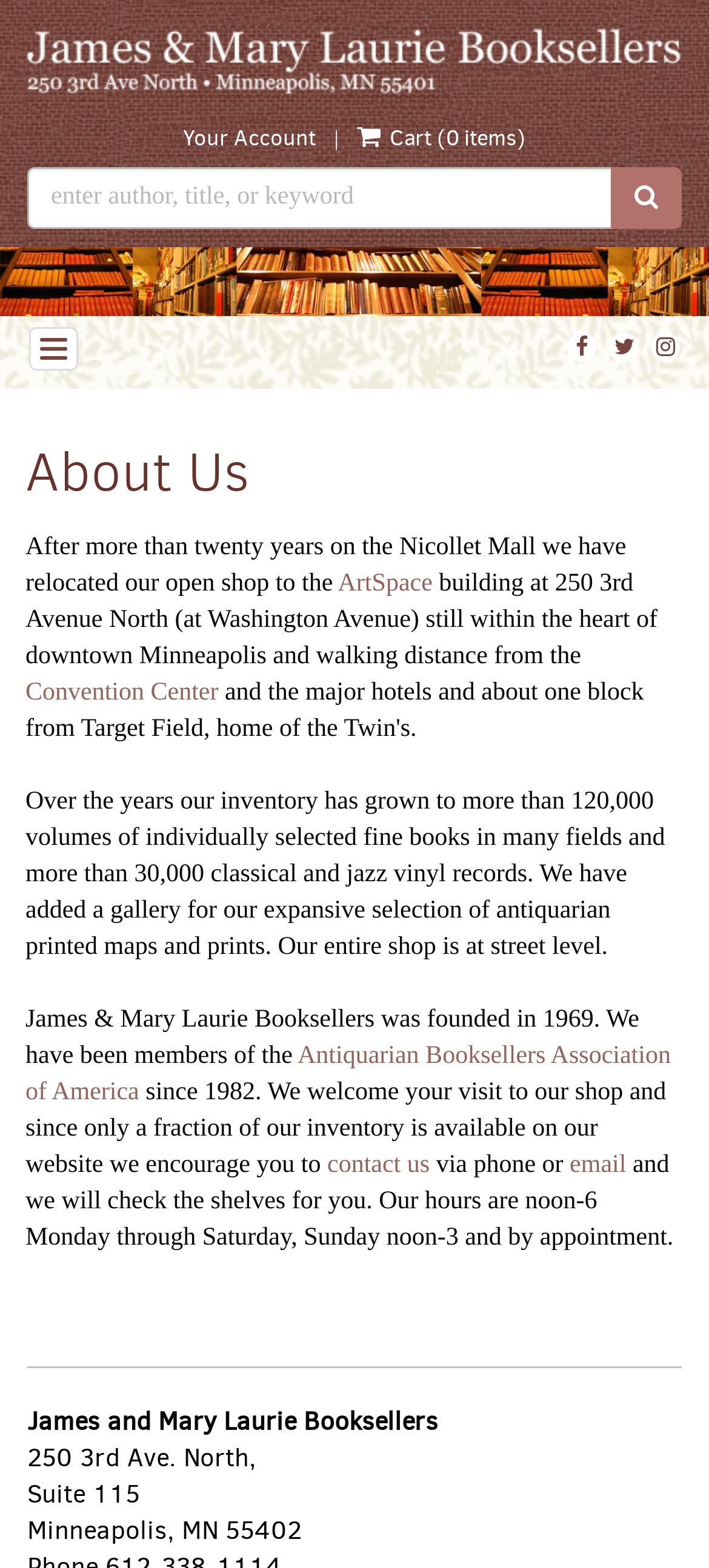Please provide the bounding box coordinate of the region that matches the element description: email. Coordinates should be in the format (top-left x, top-left y, bottom-right x, bottom-right y) and all values should be between 0 and 1.

[0.803, 0.735, 0.883, 0.752]